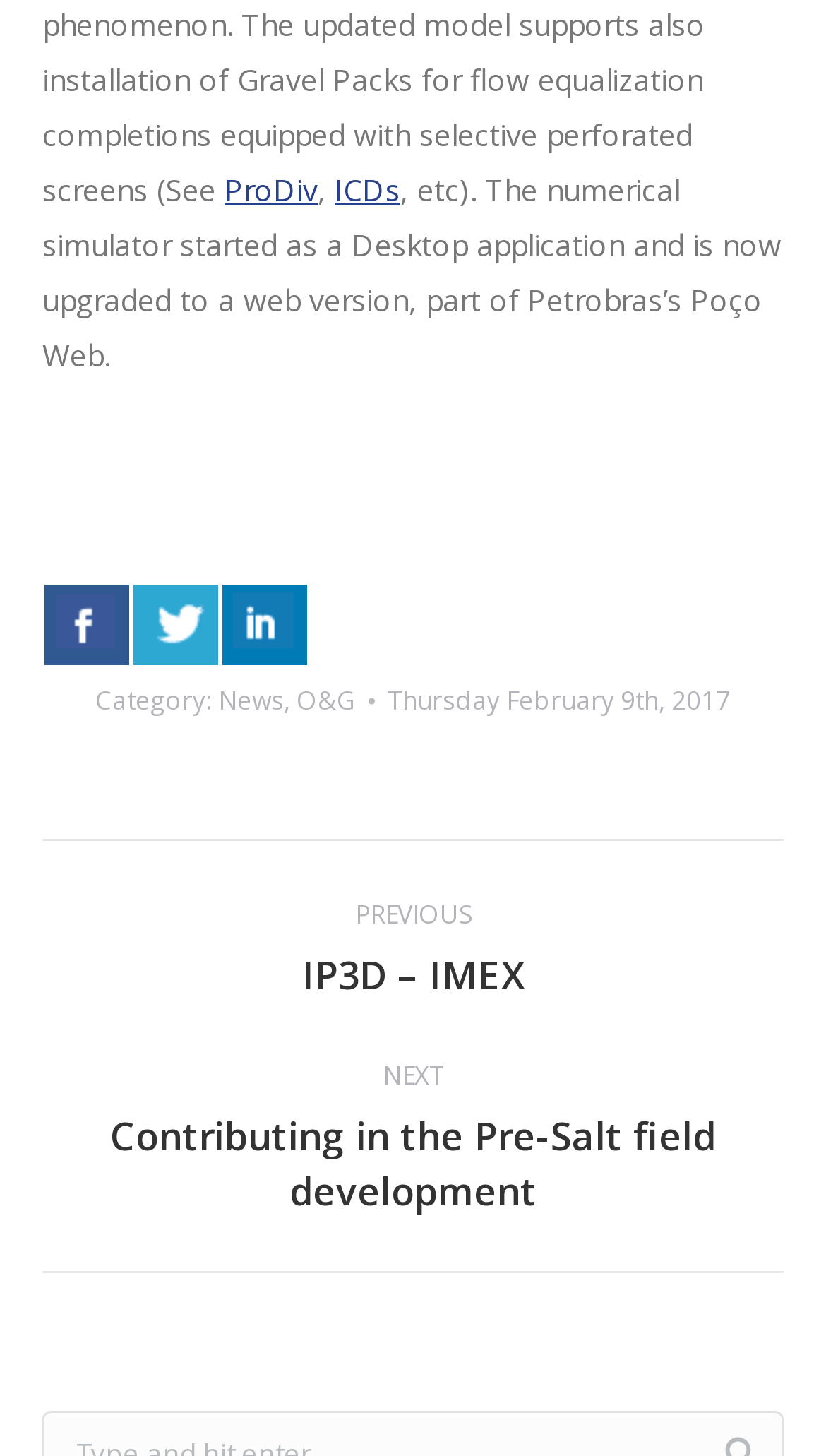Locate the bounding box coordinates of the clickable part needed for the task: "Click on ProDiv link".

[0.272, 0.116, 0.385, 0.144]